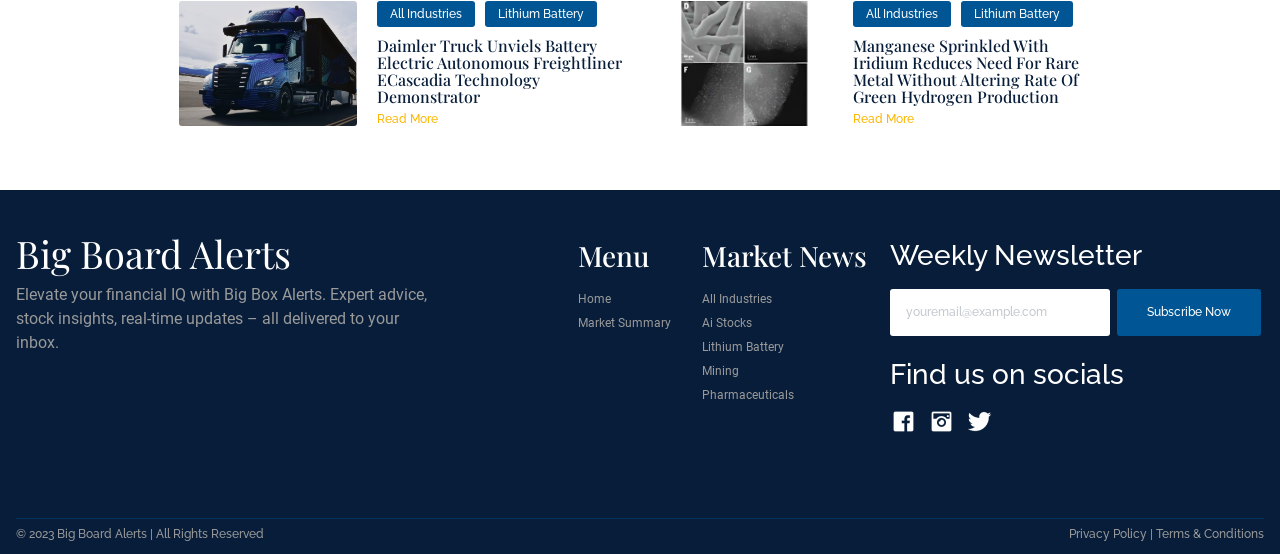What is the name of the newsletter?
Please provide a detailed and comprehensive answer to the question.

The name of the newsletter can be found in the section with the heading 'Big Board Alerts' and the description 'Elevate your financial IQ with Big Box Alerts. Expert advice, stock insights, real-time updates – all delivered to your inbox.'